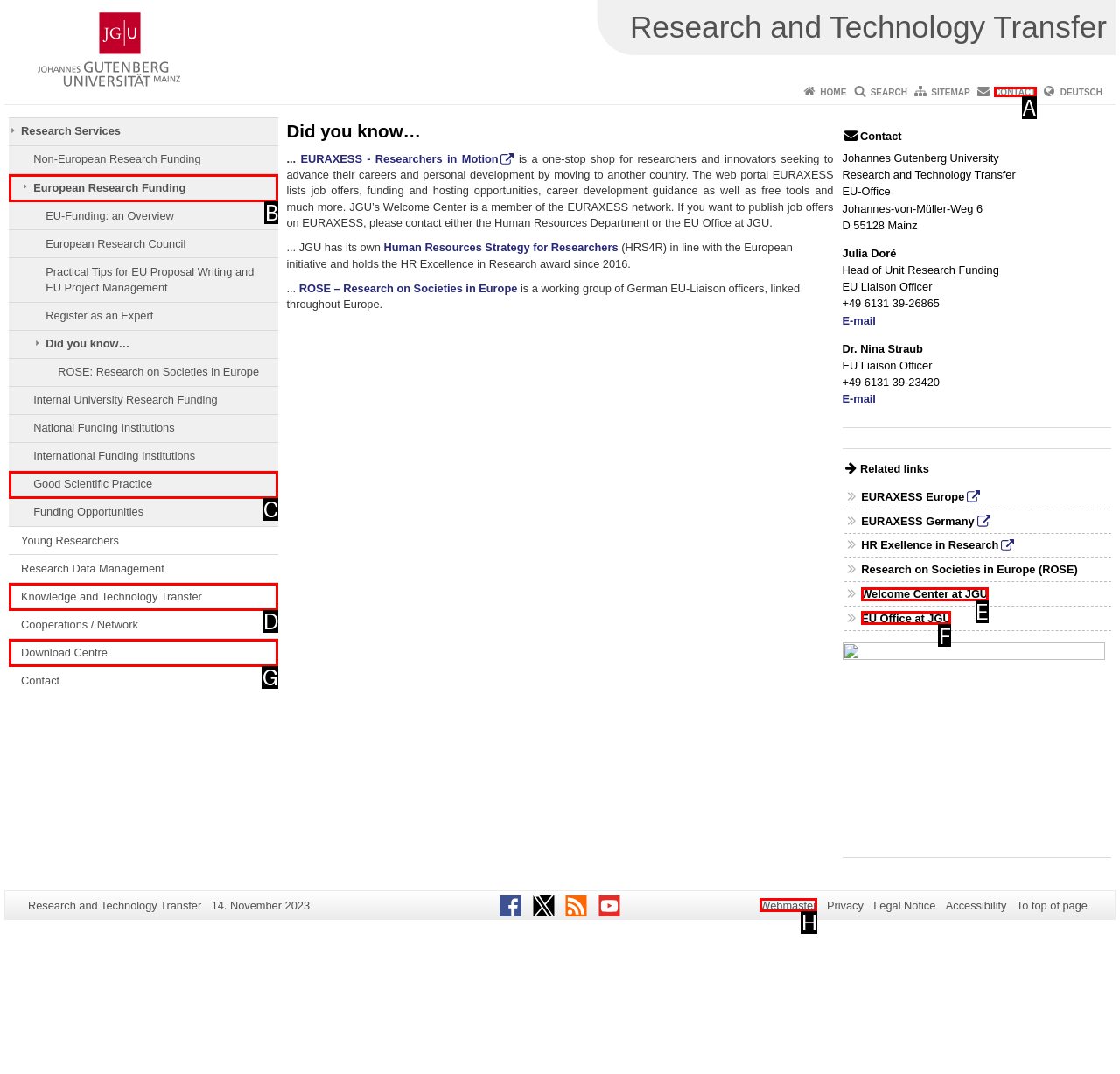Identify the correct UI element to click for this instruction: Click on the 'Contact' link
Respond with the appropriate option's letter from the provided choices directly.

A